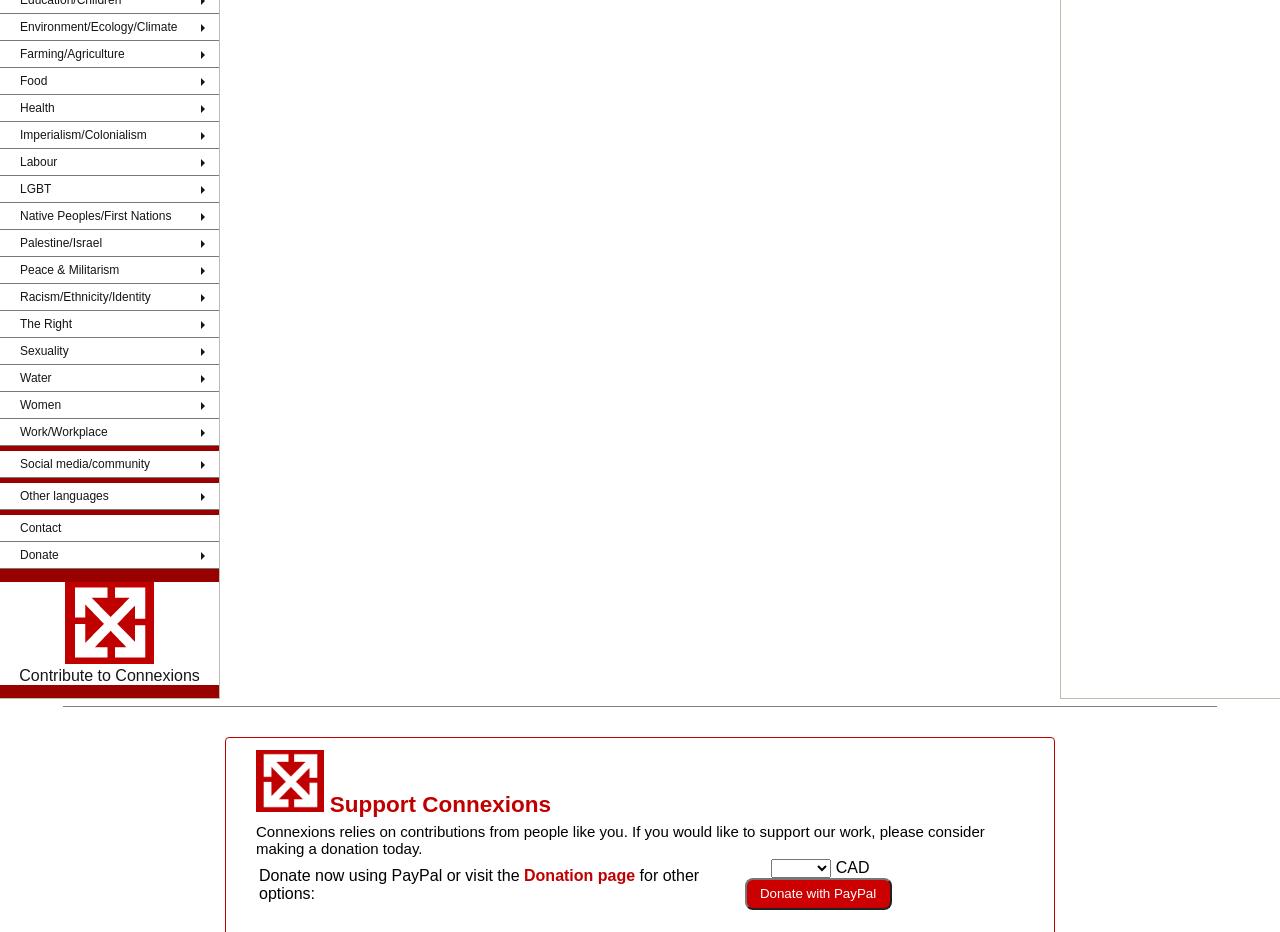Using the format (top-left x, top-left y, bottom-right x, bottom-right y), provide the bounding box coordinates for the described UI element. All values should be floating point numbers between 0 and 1: LGBT

[0.0, 0.189, 0.171, 0.218]